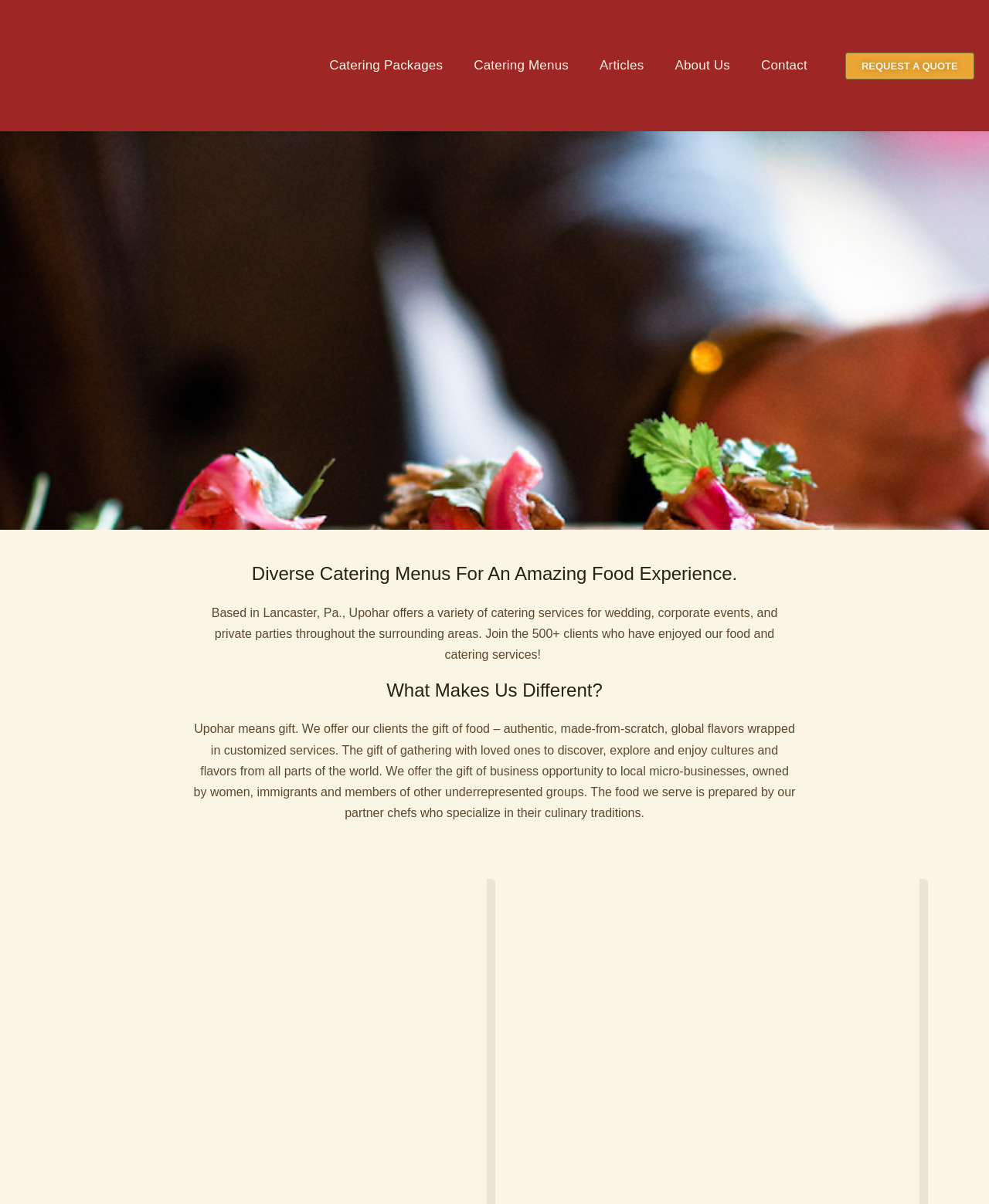What is the meaning of 'Upohar'? Based on the image, give a response in one word or a short phrase.

Gift